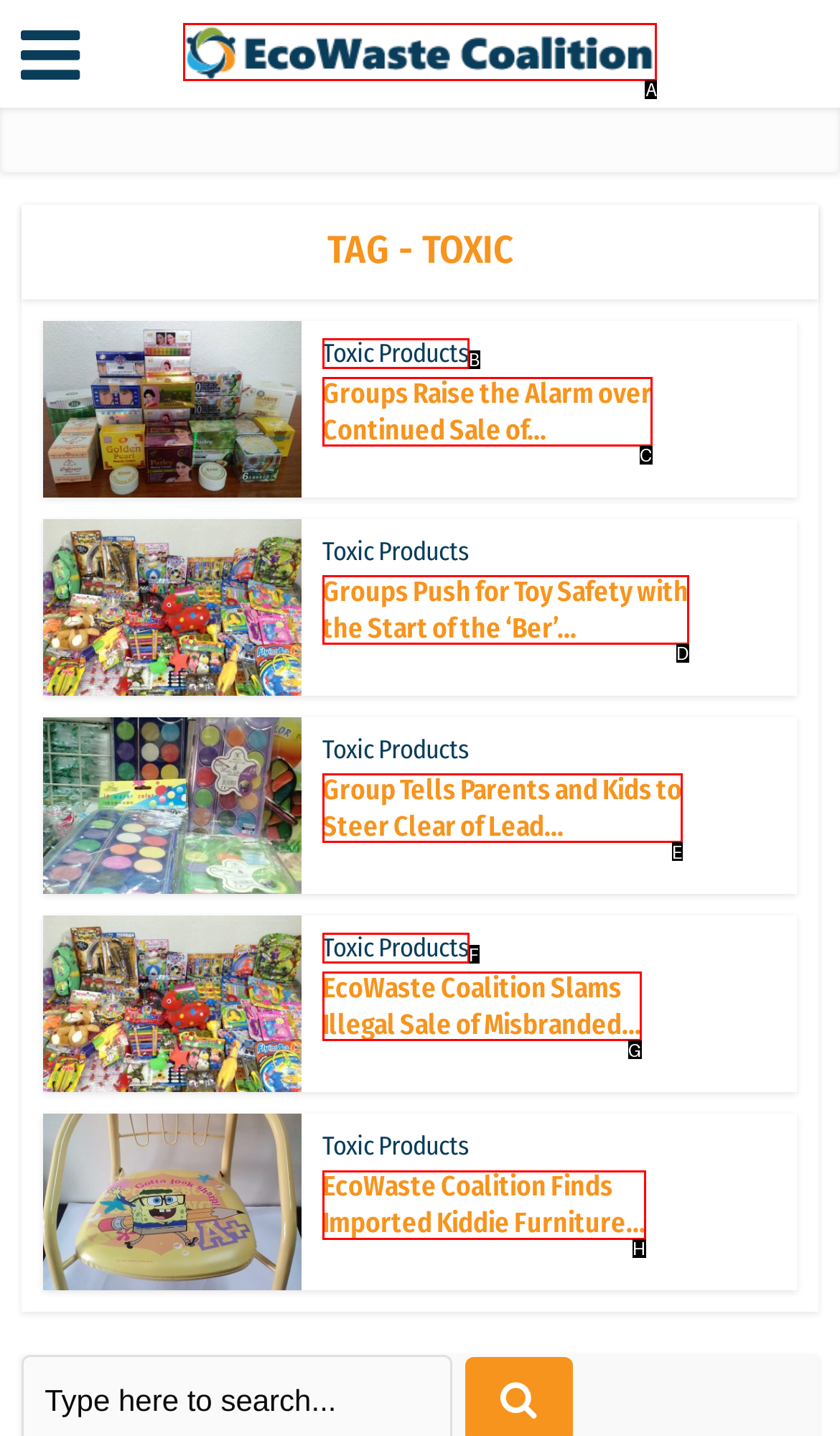For the task: read recent post Perjalanan Penuh Urna Mesin Slot Online Berpokok Awal Kemunculannya, tell me the letter of the option you should click. Answer with the letter alone.

None